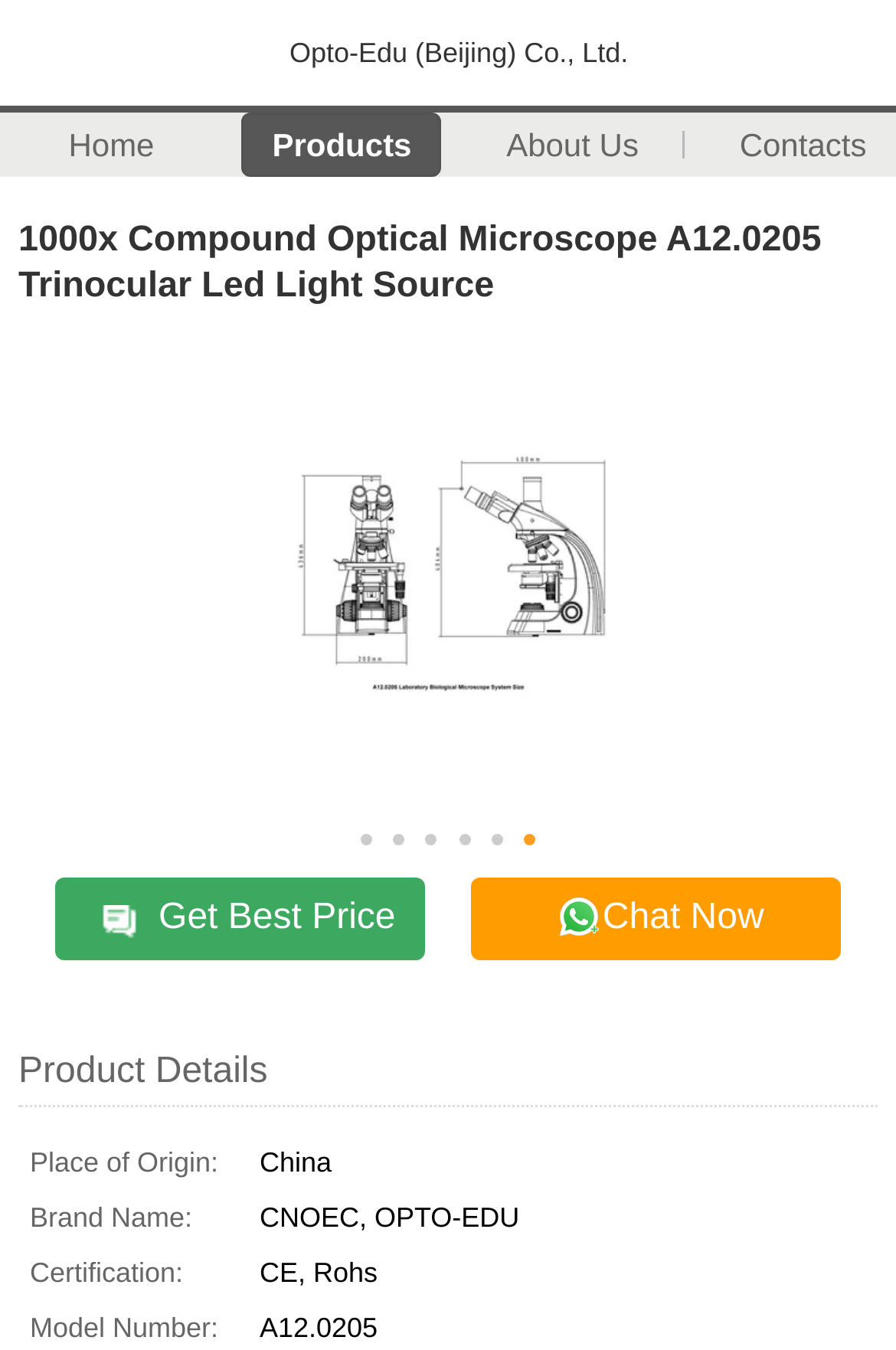What is the certification of the microscope?
Using the image, give a concise answer in the form of a single word or short phrase.

CE, Rohs